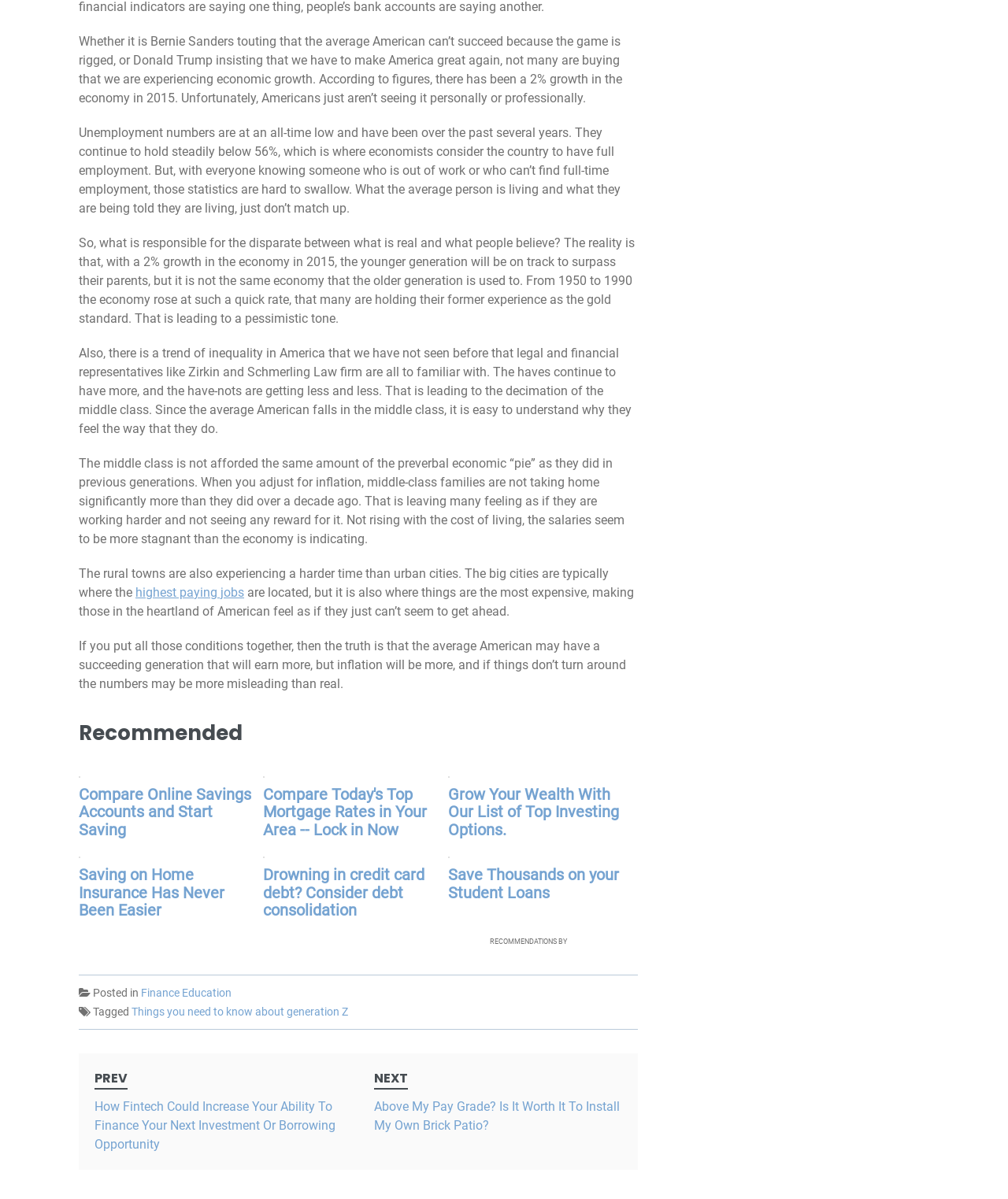Determine the bounding box coordinates for the region that must be clicked to execute the following instruction: "Go to the previous post about fintech".

[0.078, 0.879, 0.355, 0.976]